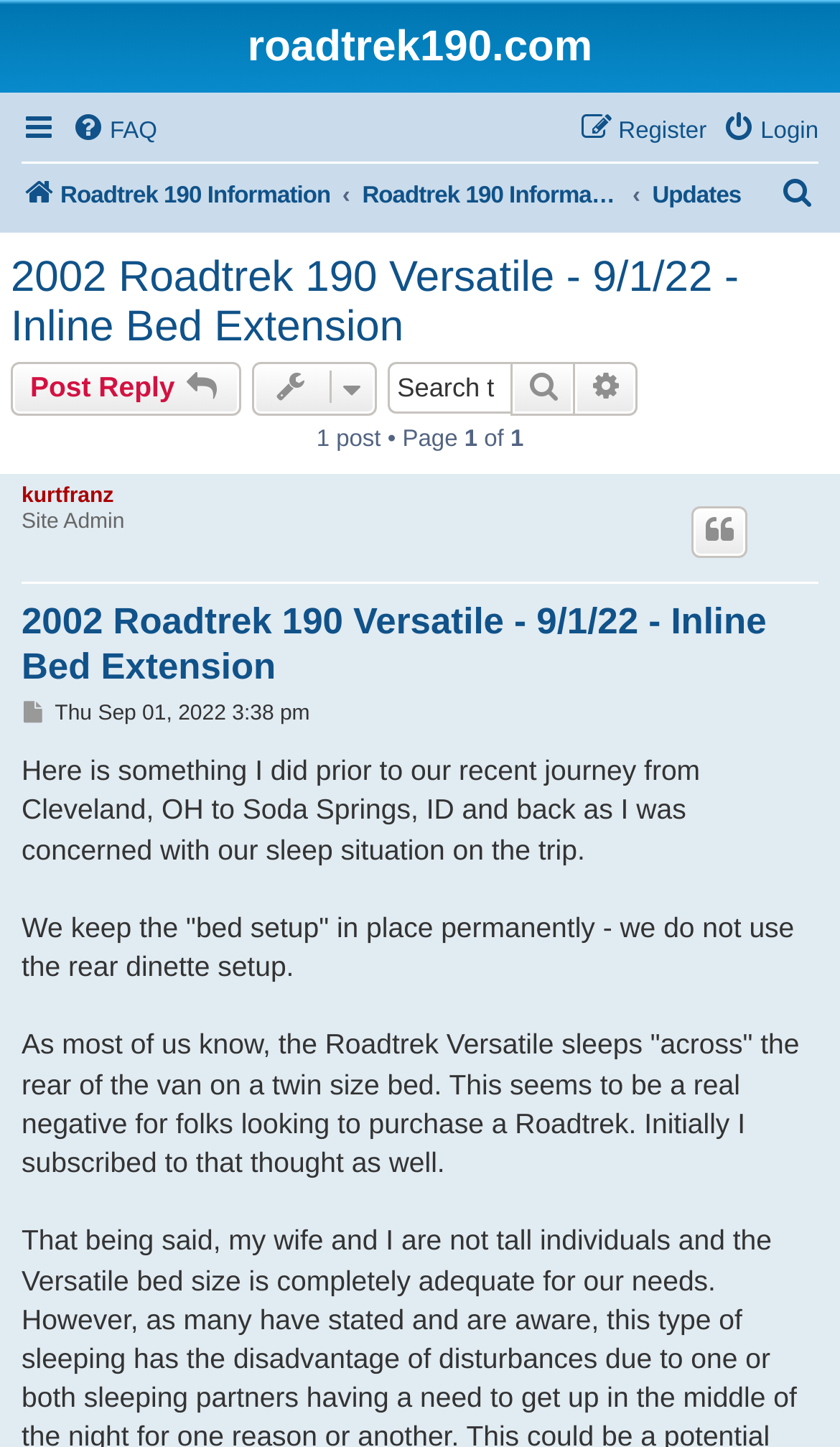Locate the coordinates of the bounding box for the clickable region that fulfills this instruction: "Quote".

[0.823, 0.349, 0.89, 0.385]